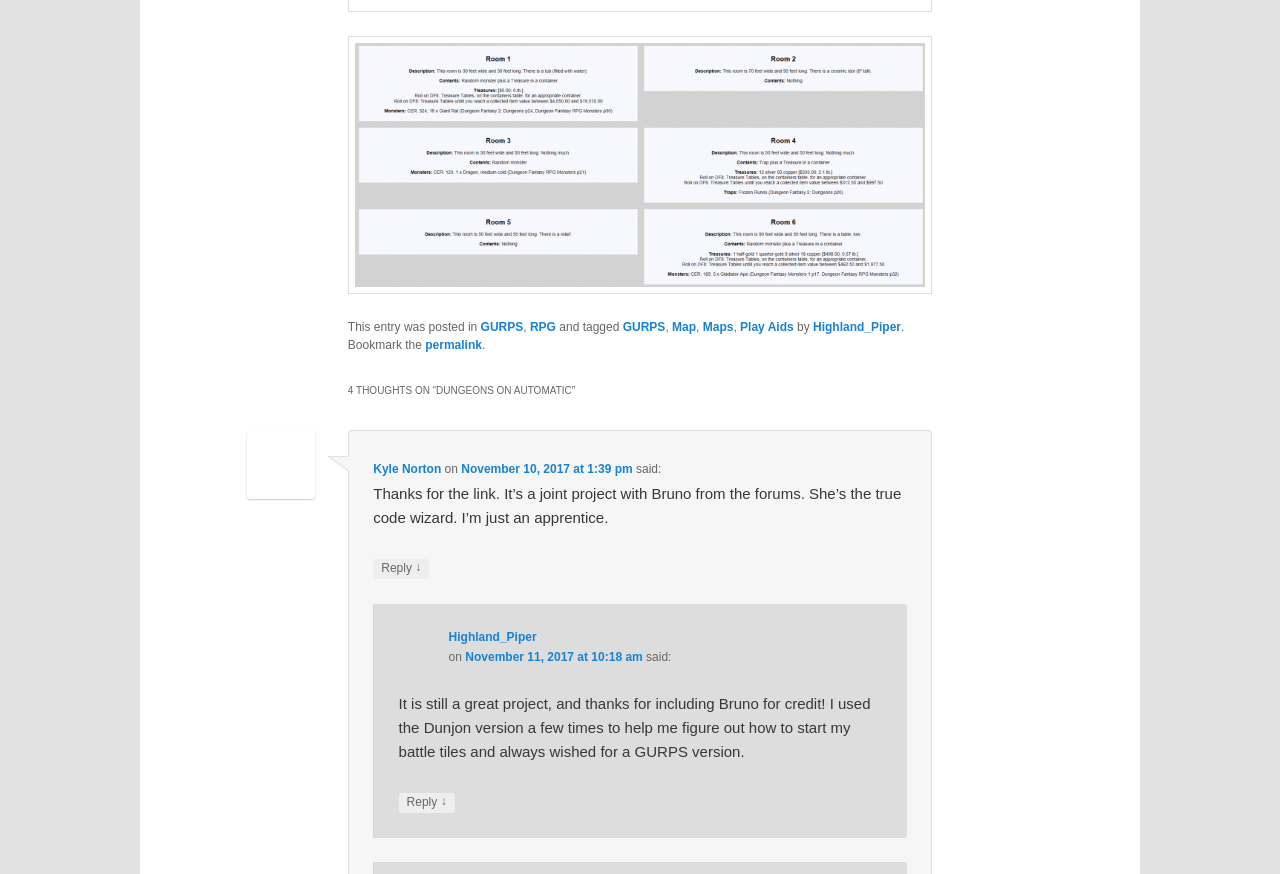Pinpoint the bounding box coordinates of the clickable element to carry out the following instruction: "Reply to Kyle Norton's comment."

[0.292, 0.64, 0.335, 0.662]